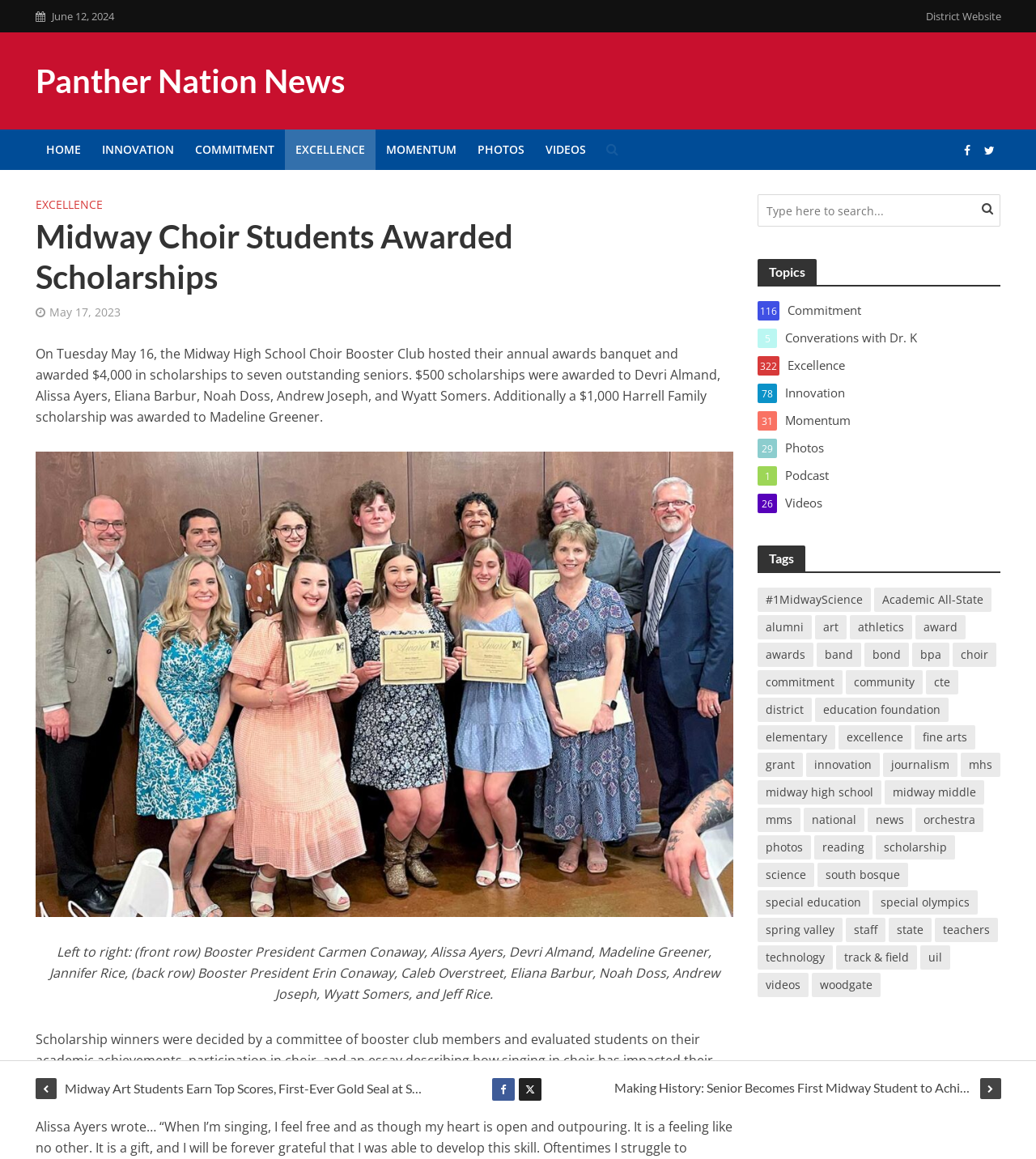Give an in-depth explanation of the webpage layout and content.

The webpage is about Midway Choir Students Awarded Scholarships, as indicated by the title "Midway Choir Students Awarded Scholarships – Panther Nation News". At the top of the page, there is a date "June 12, 2024" and a navigation menu with links to "District Website", "Panther Nation News", "HOME", "INNOVATION", "COMMITMENT", "EXCELLENCE", "MOMENTUM", "PHOTOS", and "VIDEOS".

Below the navigation menu, there is a header section with a title "Midway Choir Students Awarded Scholarships" and a subtitle "May 17, 2023". The main content of the page is an article about the Midway High School Choir Booster Club's annual awards banquet, where seven outstanding seniors were awarded scholarships. The article includes a photo of the scholarship winners and a description of the selection process.

On the right side of the page, there is a search bar and a list of topics with links to related articles, including "Commitment", "Converations with Dr. K", "Excellence", "Innovation", "Momentum", "Photos", "Podcast", and "Videos". Below the topics list, there is a list of tags with links to related articles, including "#1MidwayScience", "Academic All-State", "alumni", "art", and many others.

At the bottom of the page, there are two more news articles with links to "Midway Art Students Earn Top Scores, First-Ever Gold Seal at State Contest" and "Making History: Senior Becomes First Midway Student to Achieve State Recognition in Citizen Bee".